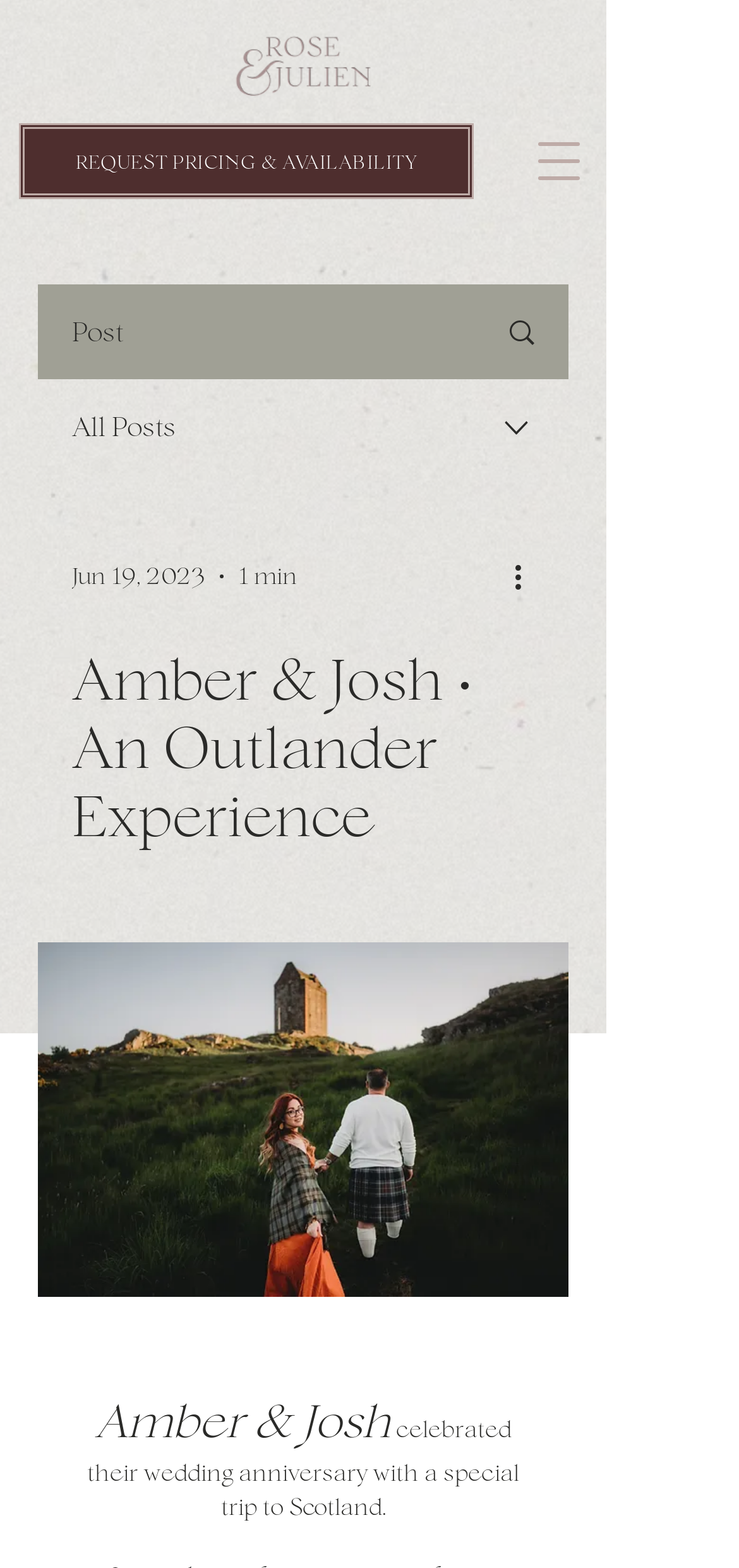Determine the bounding box coordinates for the HTML element mentioned in the following description: "Search". The coordinates should be a list of four floats ranging from 0 to 1, represented as [left, top, right, bottom].

[0.644, 0.183, 0.767, 0.241]